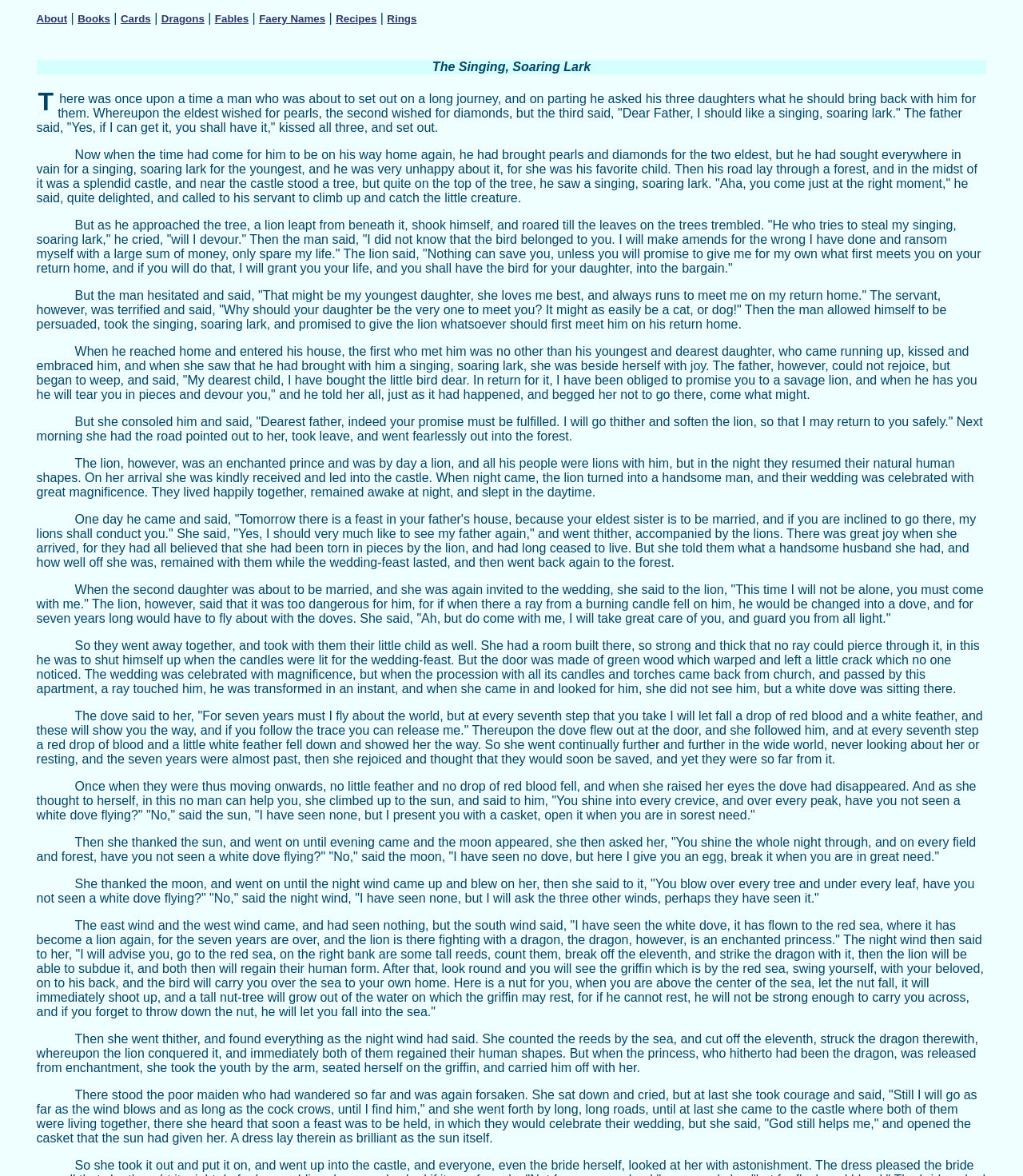Locate the bounding box of the UI element based on this description: "Faery Names". Provide four float numbers between 0 and 1 as [left, top, right, bottom].

[0.253, 0.011, 0.318, 0.021]